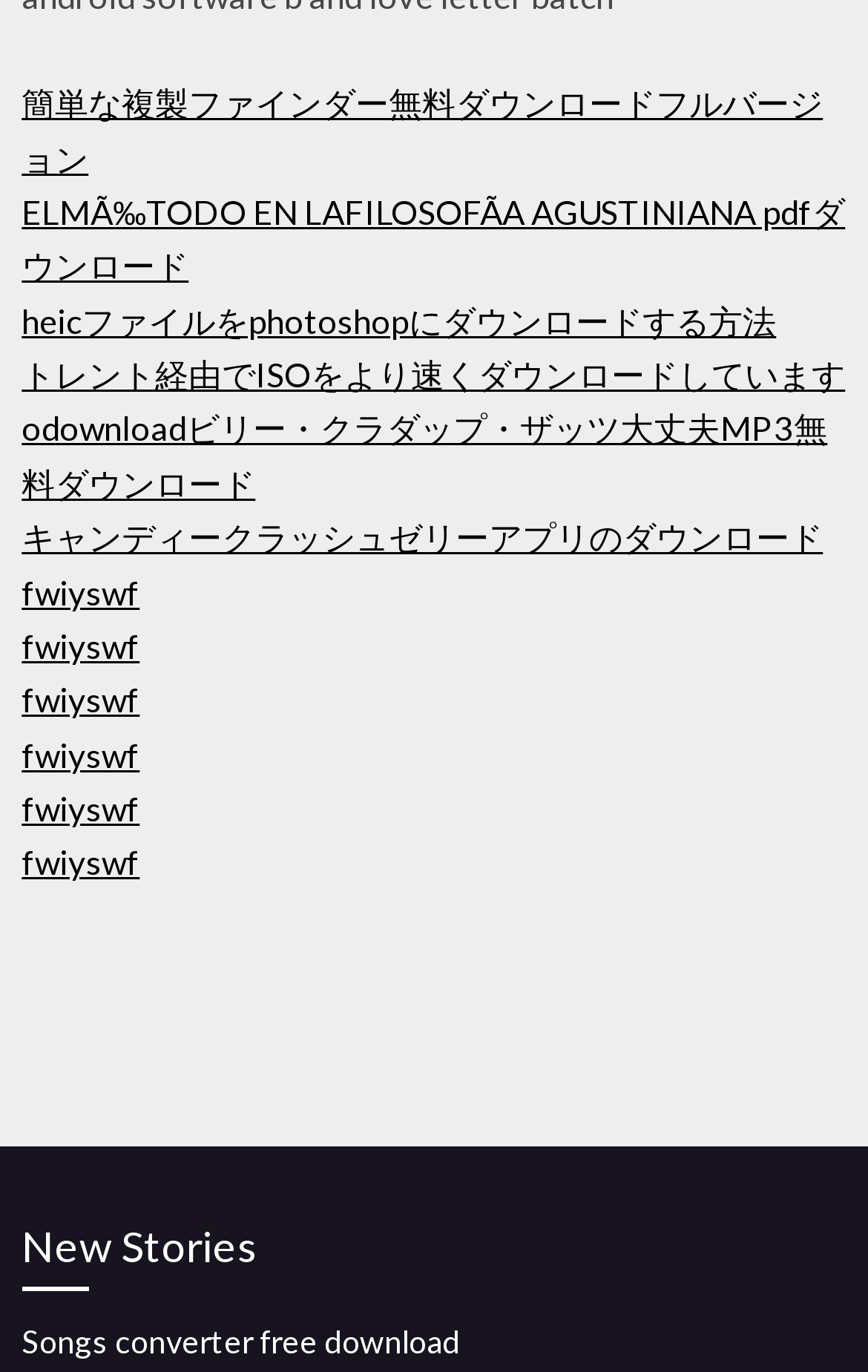Give the bounding box coordinates for this UI element: "ELMÃ‰TODO EN LAFILOSOFÃA AGUSTINIANA pdfダウンロード". The coordinates should be four float numbers between 0 and 1, arranged as [left, top, right, bottom].

[0.025, 0.139, 0.974, 0.208]